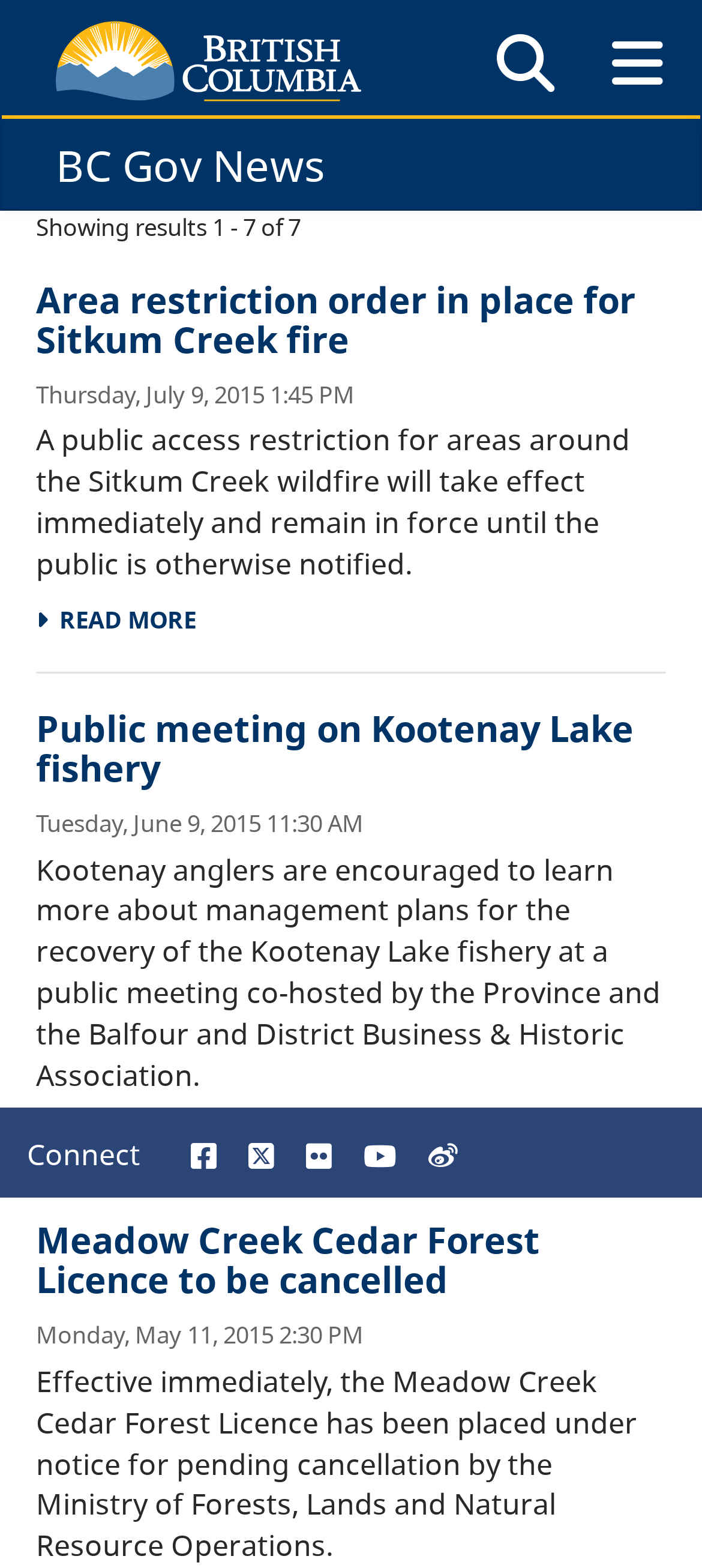Determine the bounding box coordinates for the area you should click to complete the following instruction: "View all social media".

[0.587, 0.767, 0.962, 0.788]